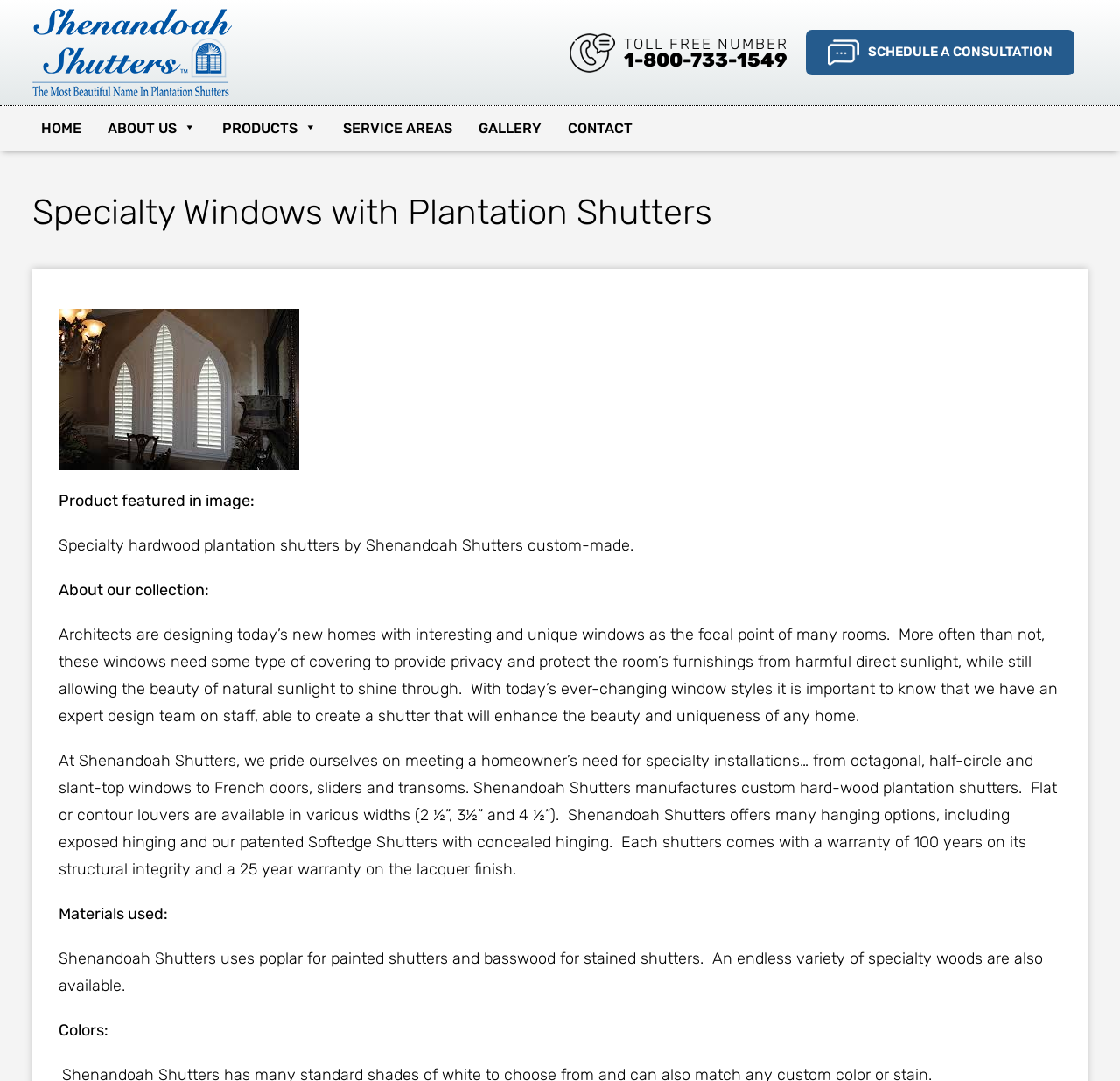Identify the bounding box coordinates of the element to click to follow this instruction: 'Schedule a consultation'. Ensure the coordinates are four float values between 0 and 1, provided as [left, top, right, bottom].

[0.72, 0.028, 0.959, 0.07]